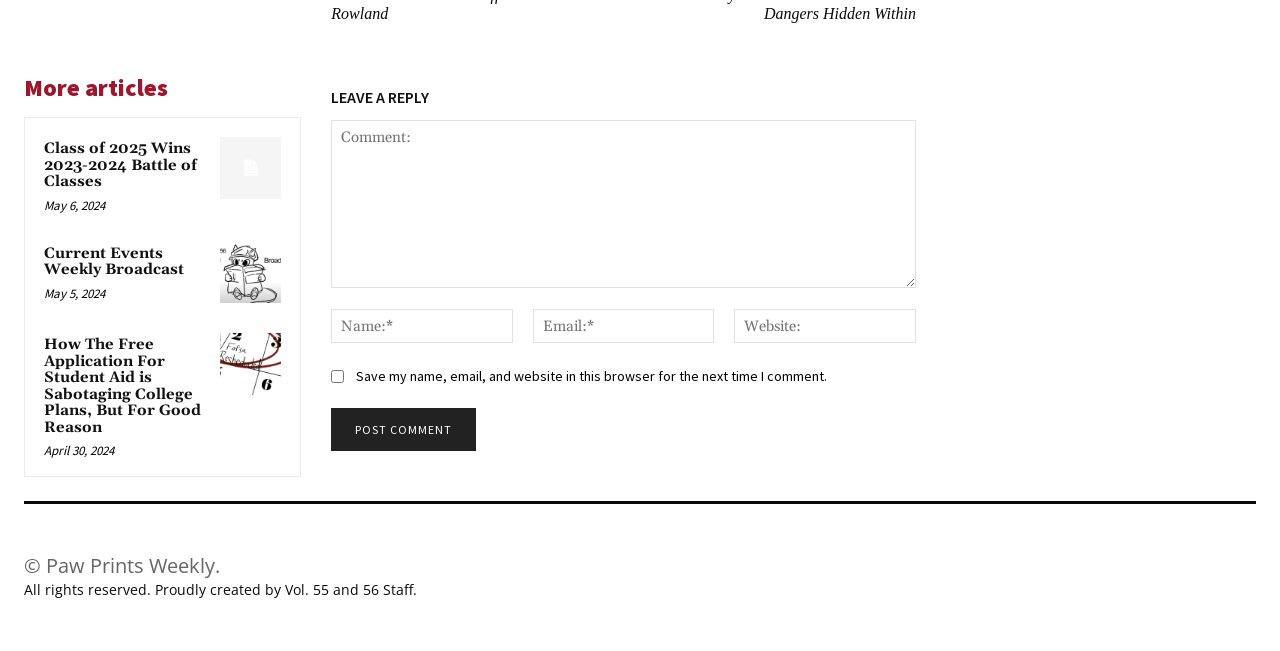Give a one-word or short phrase answer to the question: 
How many articles are listed on this page?

4